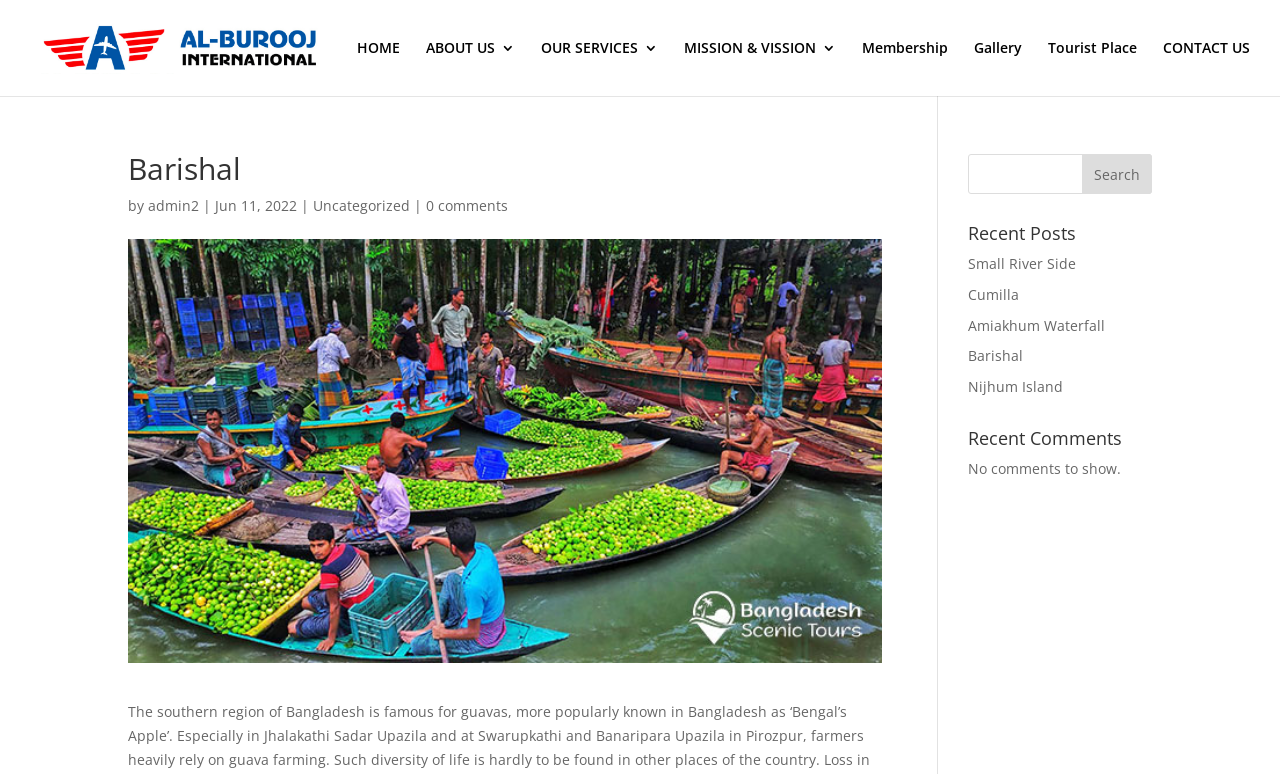Please specify the bounding box coordinates of the clickable section necessary to execute the following command: "Read about Barishal".

[0.1, 0.199, 0.689, 0.251]